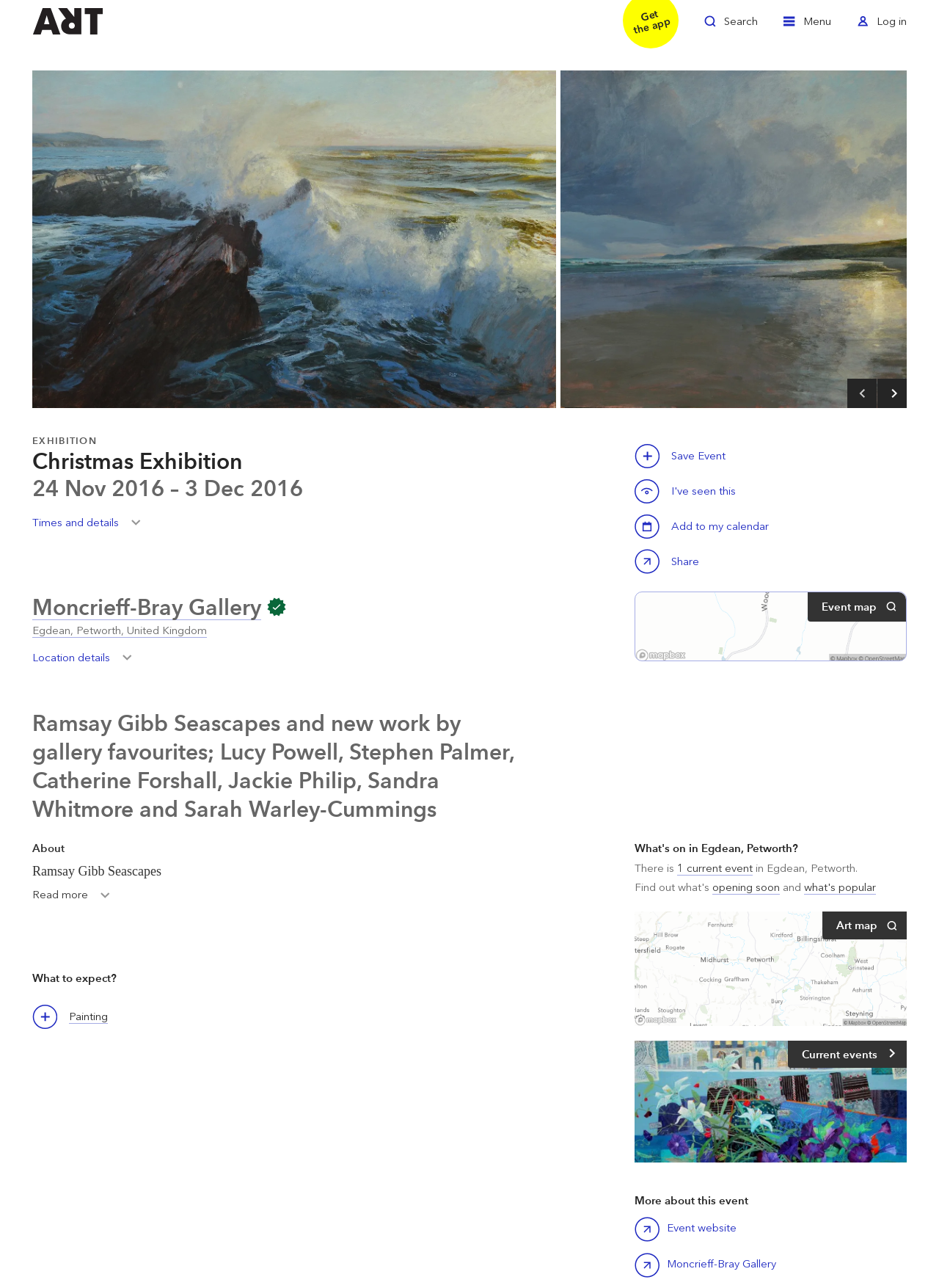Give a complete and precise description of the webpage's appearance.

This webpage is about the "Christmas Exhibition" at Moncrieff-Bray Gallery in Egdean, Petworth. At the top left, there is a link to "Welcome to ArtRabbit". On the top right, there are three links: "Toggle Search", "Toggle Menu", and "Toggle Log in". Below these links, there is a section with a heading "EXHIBITION" and three subheadings: "Christmas Exhibition", "24 Nov 2016 – 3 Dec 2016", and a button "Times and details Toggle". 

To the right of this section, there are three buttons: "Save this event", "Calendar", and "Share Christmas Exhibition". Below these buttons, there is a heading "Moncrieff-Bray Gallery" with a link to the gallery's website and a small image. 

Further down, there is a link to the gallery's location, "Egdean, Petworth, United Kingdom", and a button "Location details Toggle Location details". On the right side, there is a static text "Event map". 

The main content of the webpage starts with a paragraph describing the exhibition, which features Ramsay Gibb's seascapes and new work by several gallery favourites. Below this paragraph, there are several sections with headings: "About", "What to expect?", and "What's on in Egdean, Petworth?". 

In the "About" section, there is a brief description of Ramsay Gibb's work, followed by a "Read more" button. The "What to expect?" section has a link to "Painting". The "What's on in Egdean, Petworth?" section has a link to the same title and some text describing the current events in the area. 

At the bottom of the page, there are several links: "opening soon", "what's popular", and "Location map Art map View map" with an image of a location map. There are also links to "Current events" with an image, and "More about this event" with links to the event website and Moncrieff-Bray Gallery's website.